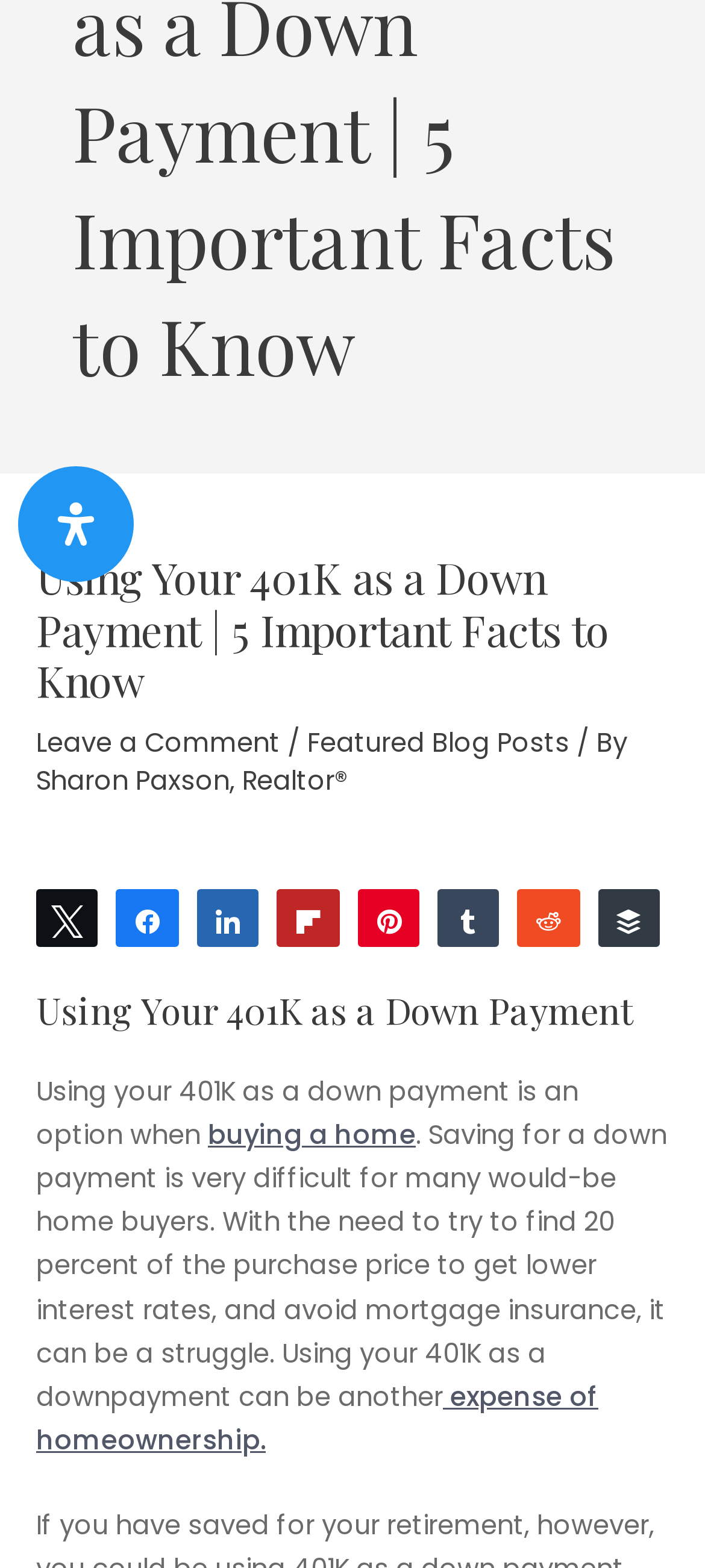Bounding box coordinates are specified in the format (top-left x, top-left y, bottom-right x, bottom-right y). All values are floating point numbers bounded between 0 and 1. Please provide the bounding box coordinate of the region this sentence describes: Buffer52

[0.85, 0.568, 0.933, 0.603]